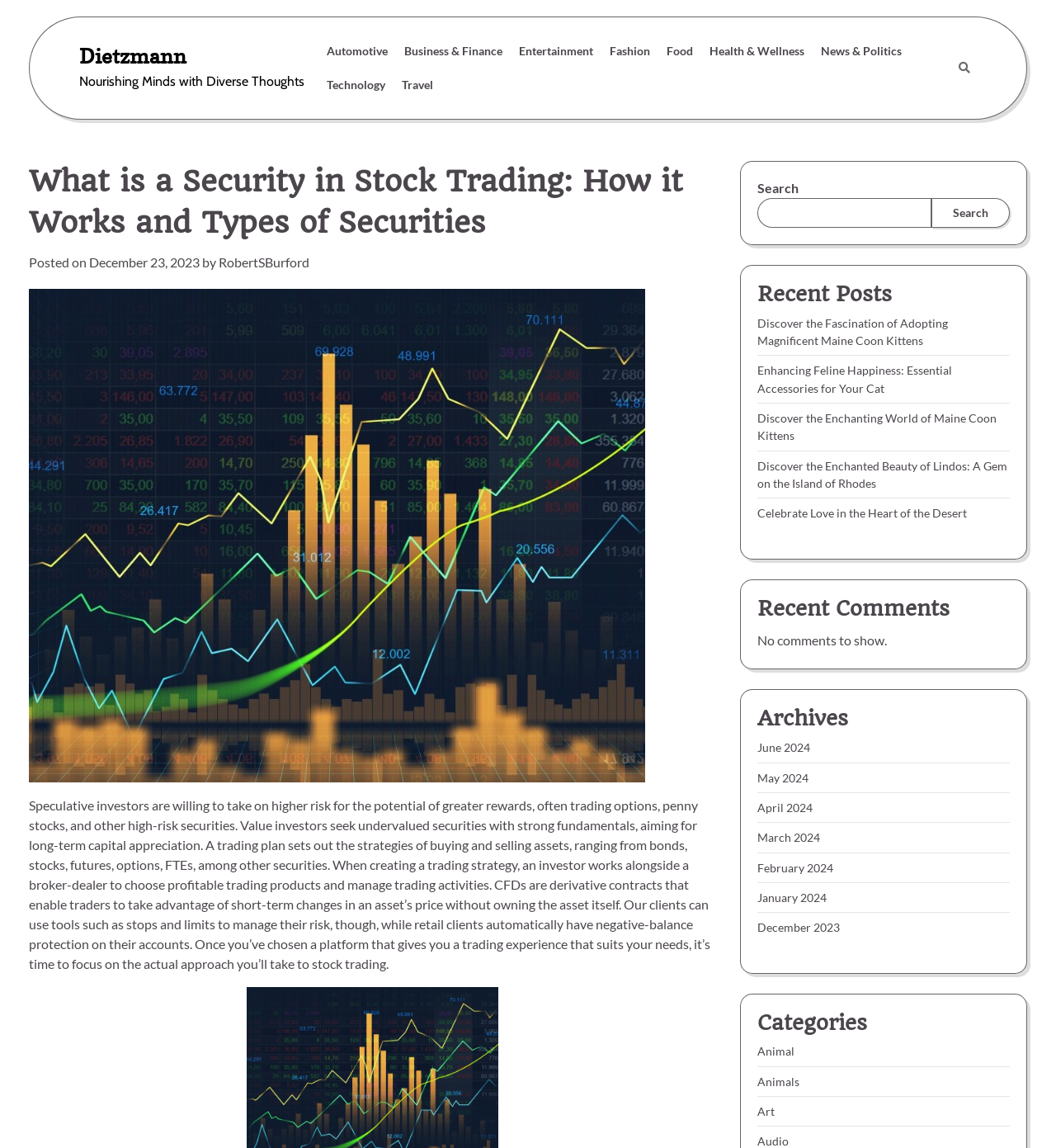How many recent posts are listed on the webpage?
Using the information from the image, give a concise answer in one word or a short phrase.

5